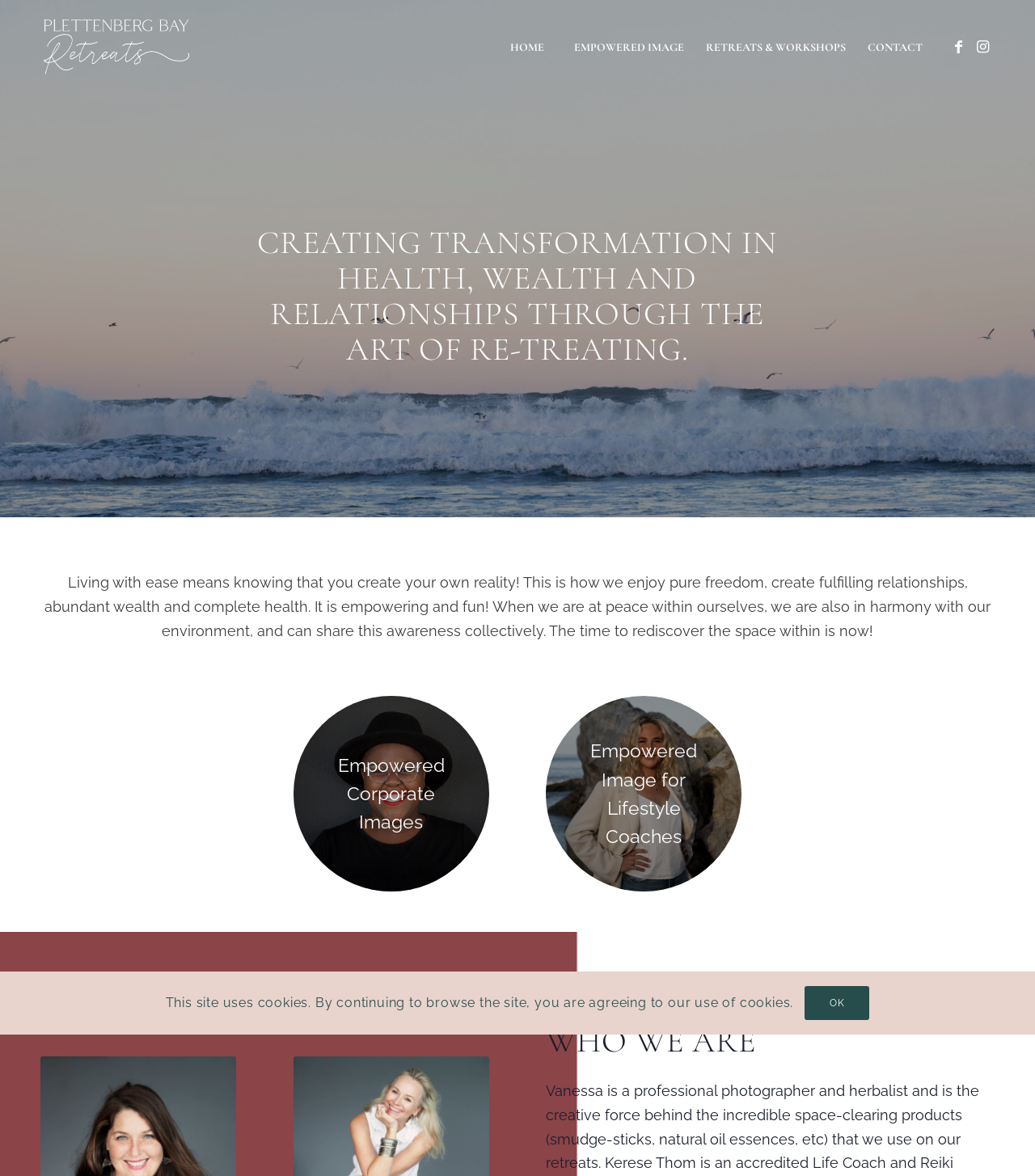Reply to the question with a brief word or phrase: What is the main topic of this website?

Retreats